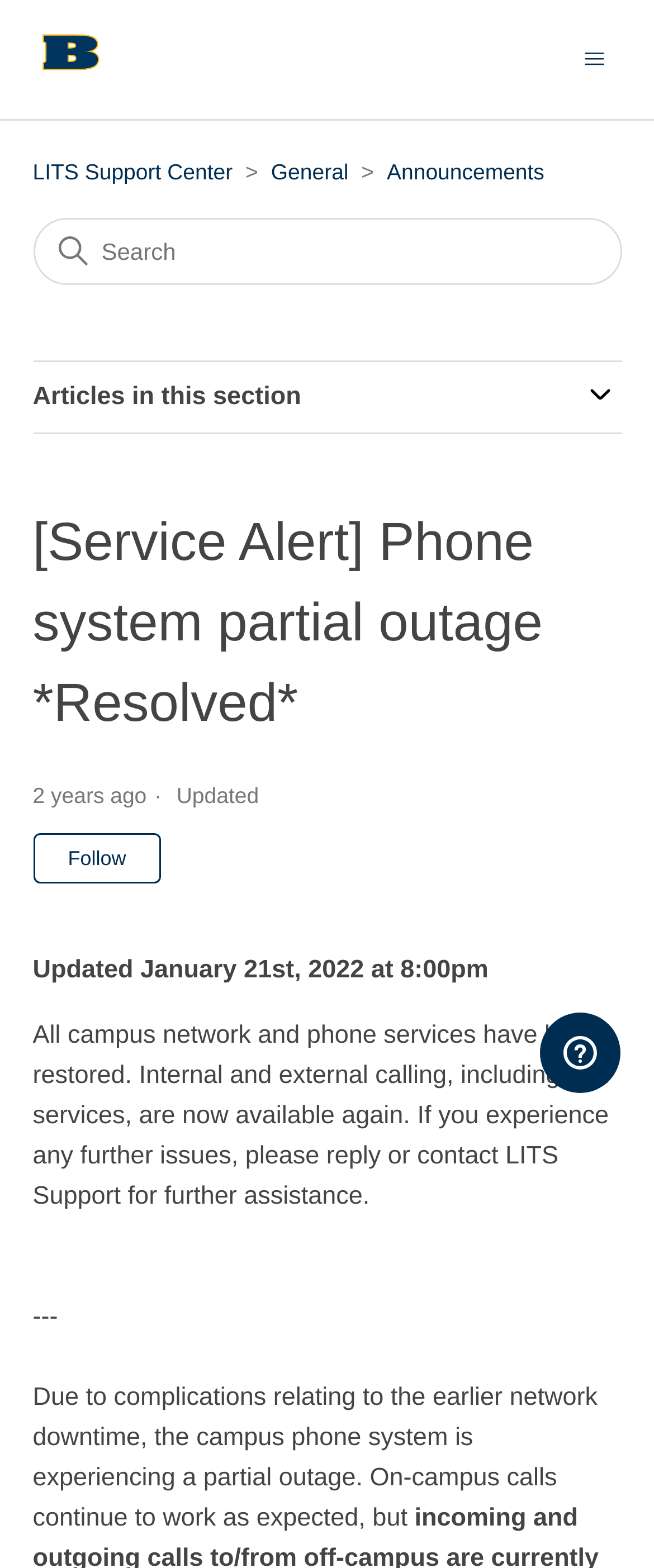Identify the bounding box coordinates of the region that should be clicked to execute the following instruction: "Toggle navigation menu".

[0.891, 0.028, 0.924, 0.047]